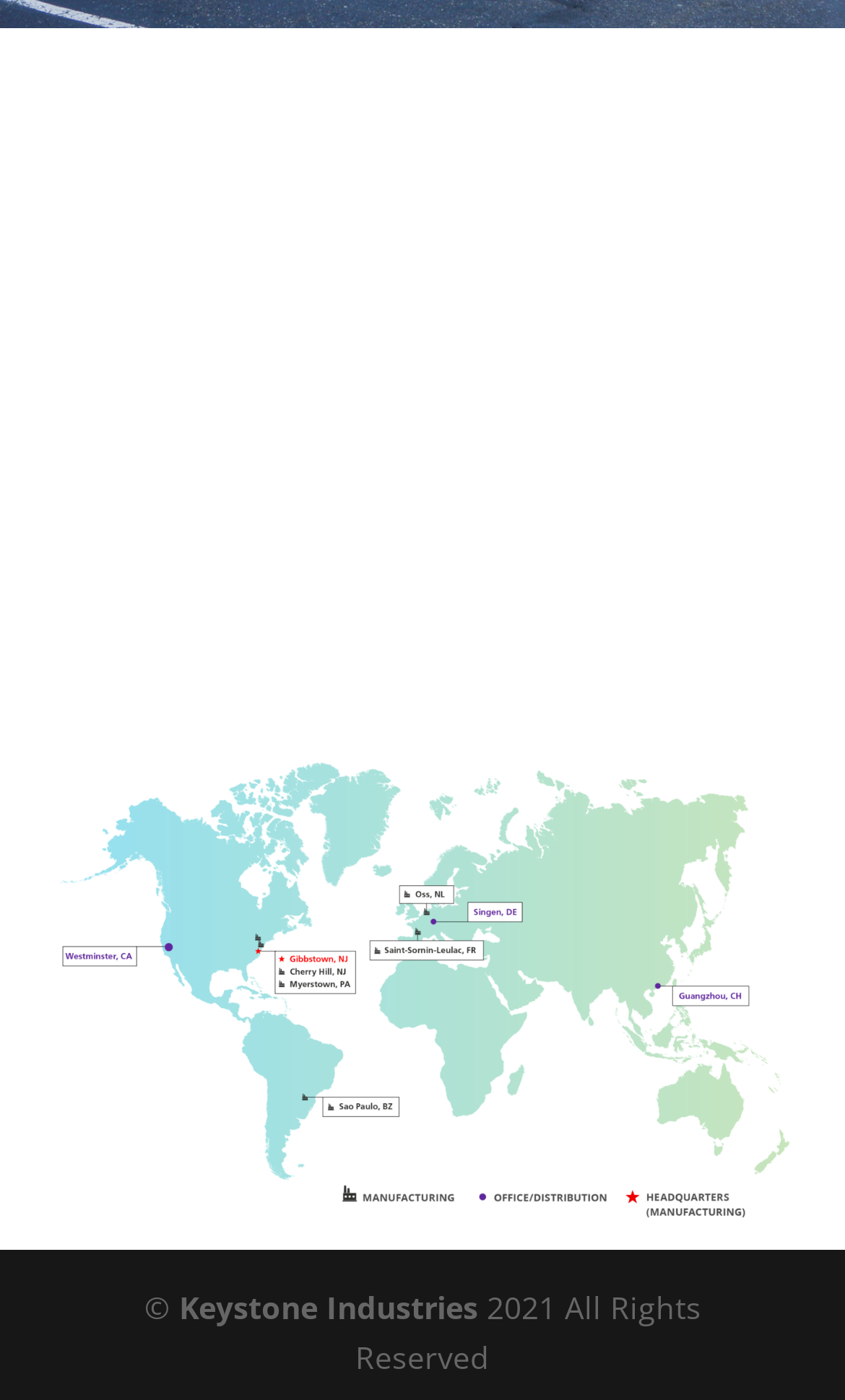Analyze the image and deliver a detailed answer to the question: What is the company name?

The company name is Keystone Industries, which is mentioned in the link element with the text 'Keystone Industries' at the bottom of the page.